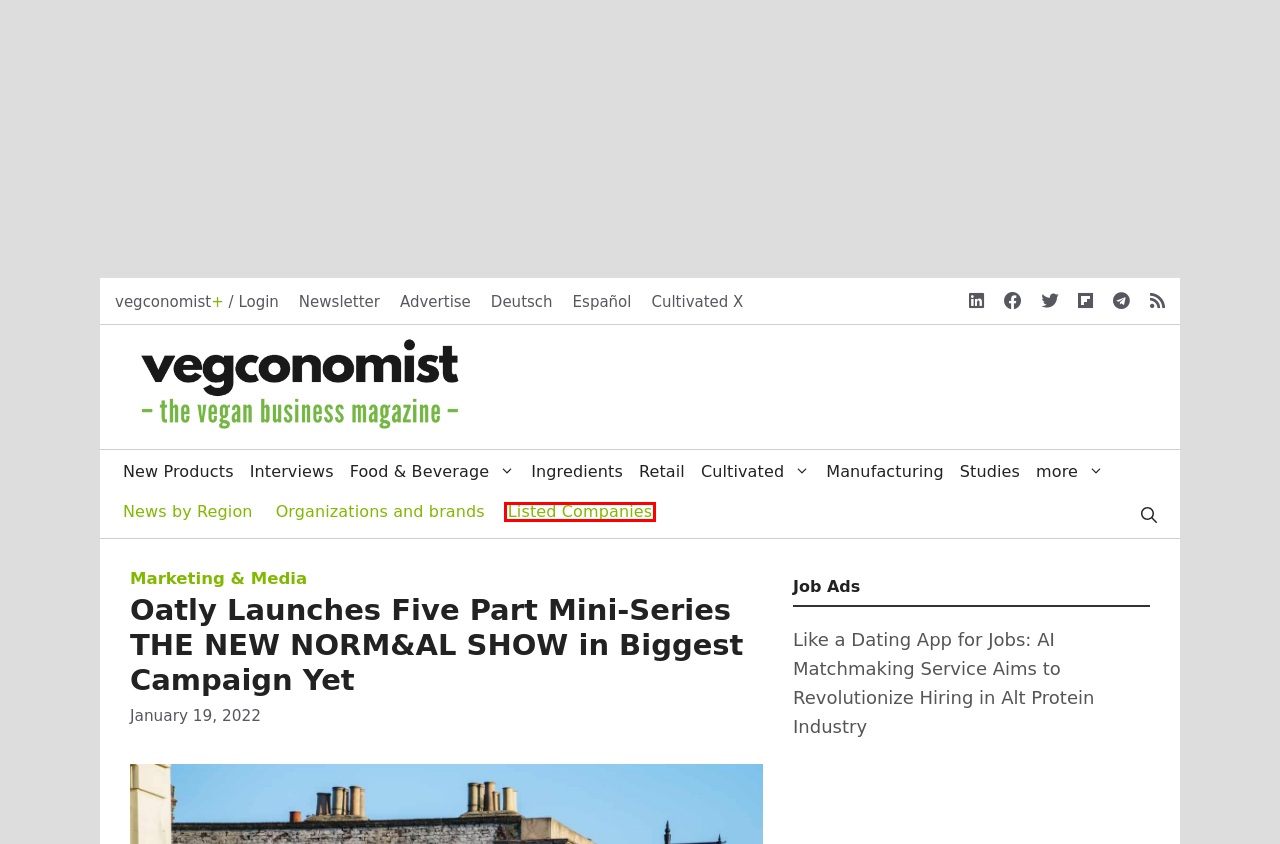You have a screenshot of a webpage with a red rectangle bounding box around a UI element. Choose the best description that matches the new page after clicking the element within the bounding box. The candidate descriptions are:
A. Login - vegconomist - the vegan business magazine
B. vegconomist - Das vegane Wirtschaftsmagazin
C. Manufacturing & Technology: Latest News 2024 - vegconomist: the vegan business magazine
D. Interviews: Latest News 2024 - vegconomist: the vegan business magazine
E. Food & Beverage: Latest News 2024 - vegconomist: the vegan business magazine
F. Listed Companies - vegconomist - the vegan business magazine
G. Products & Launches: Latest News 2024 - vegconomist: the vegan business magazine
H. Retail & E-Commerce: Latest News 2024 - vegconomist: the vegan business magazine

F